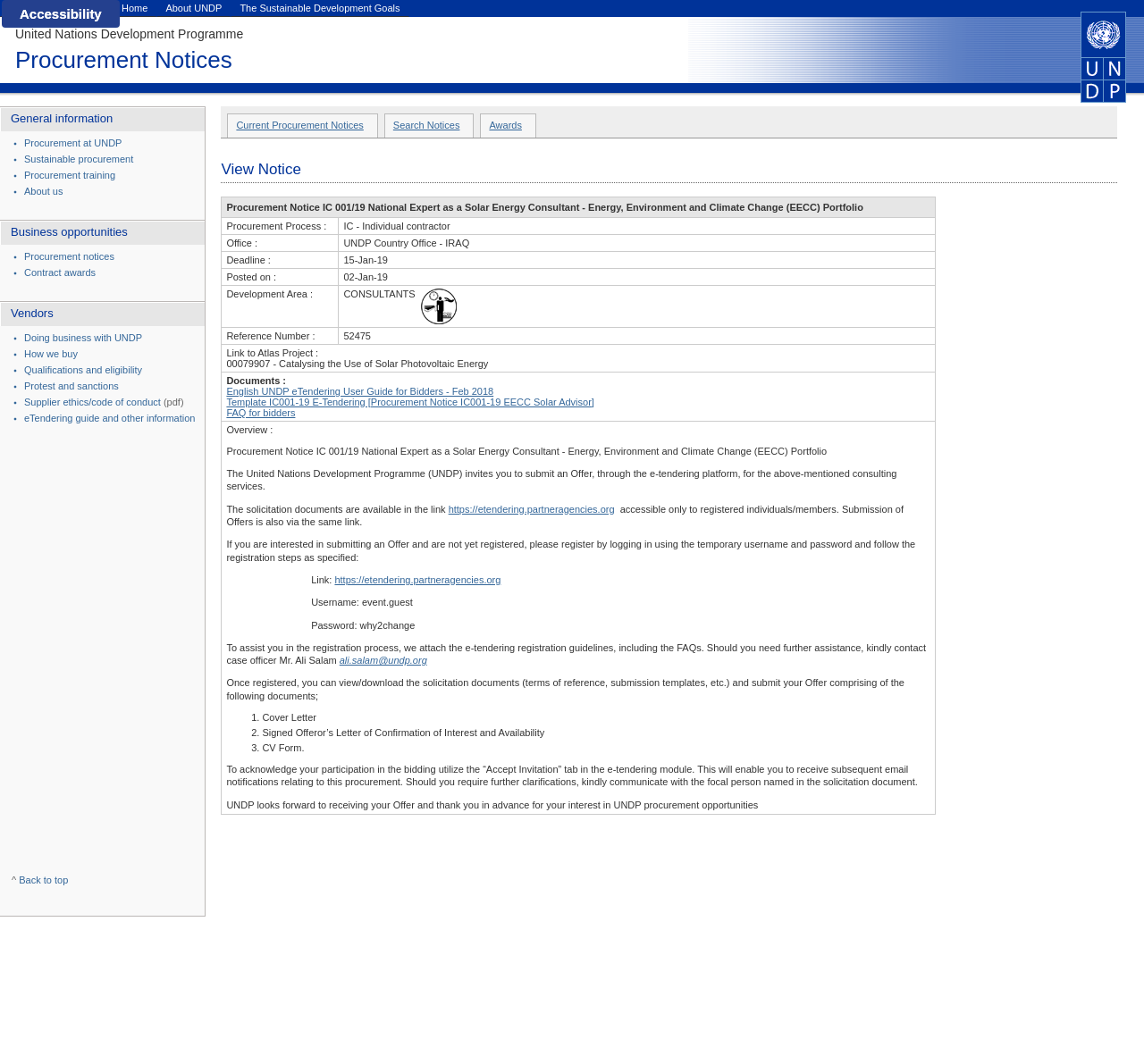What is the purpose of the accessibility links?
Examine the screenshot and reply with a single word or phrase.

To make website accessible to screen reader